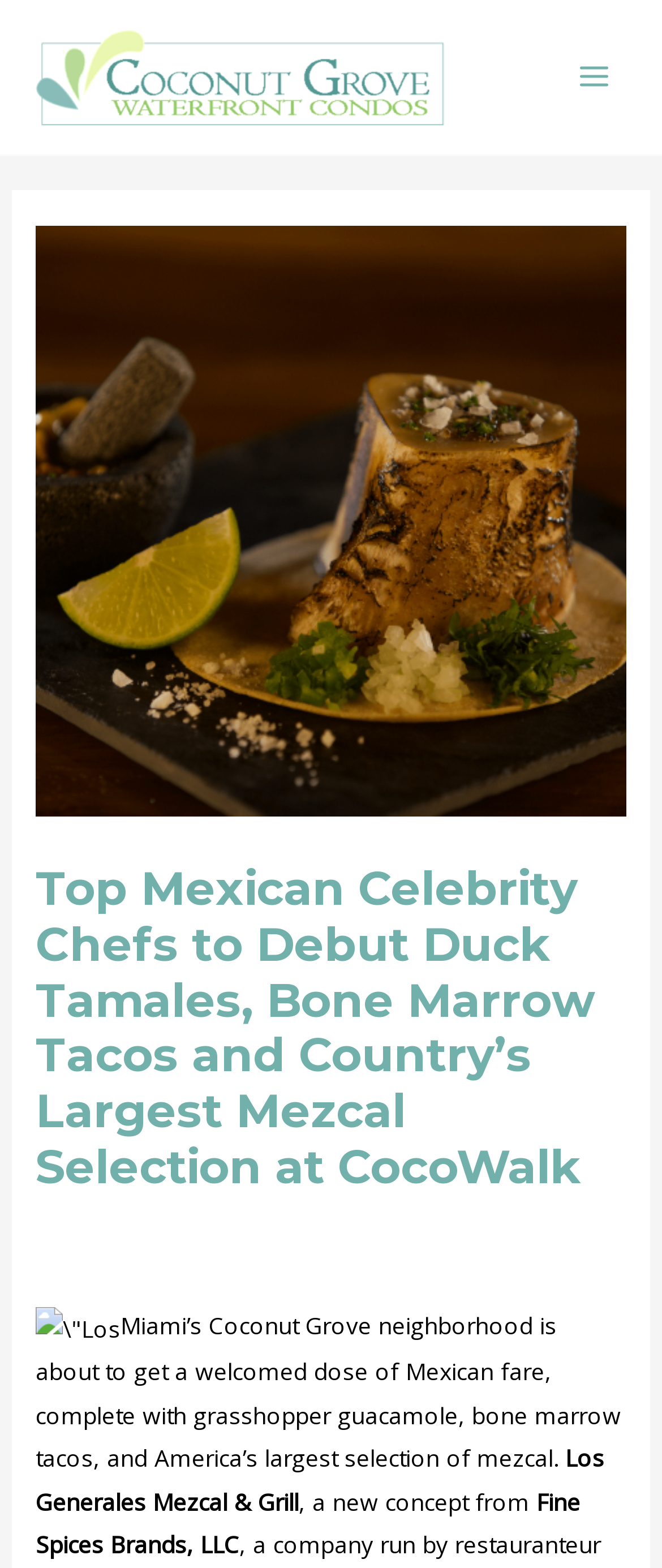What is the name of the company behind Los Generales Mezcal & Grill?
Using the information presented in the image, please offer a detailed response to the question.

The webpage mentions that Los Generales Mezcal & Grill is a new concept from Fine Spices Brands, LLC, indicating that Fine Spices Brands, LLC is the company behind the restaurant.